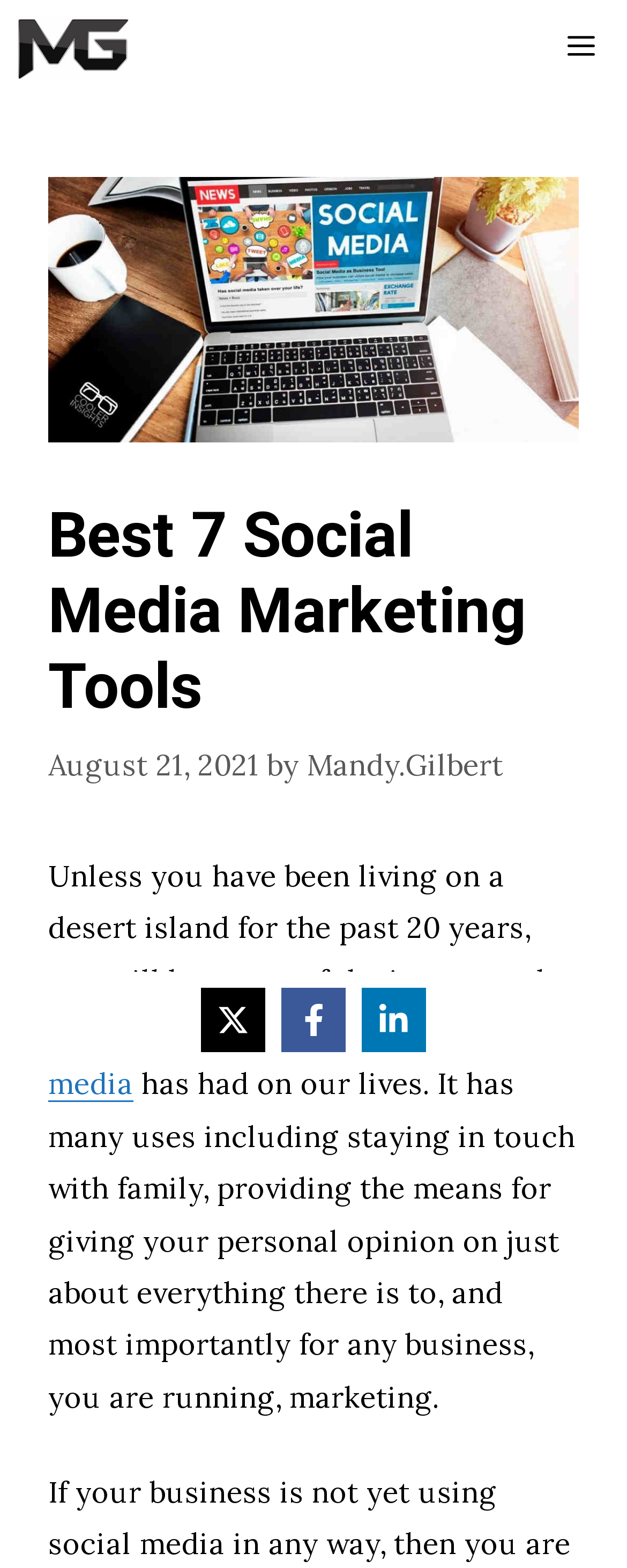Please extract the title of the webpage.

Best 7 Social Media Marketing Tools